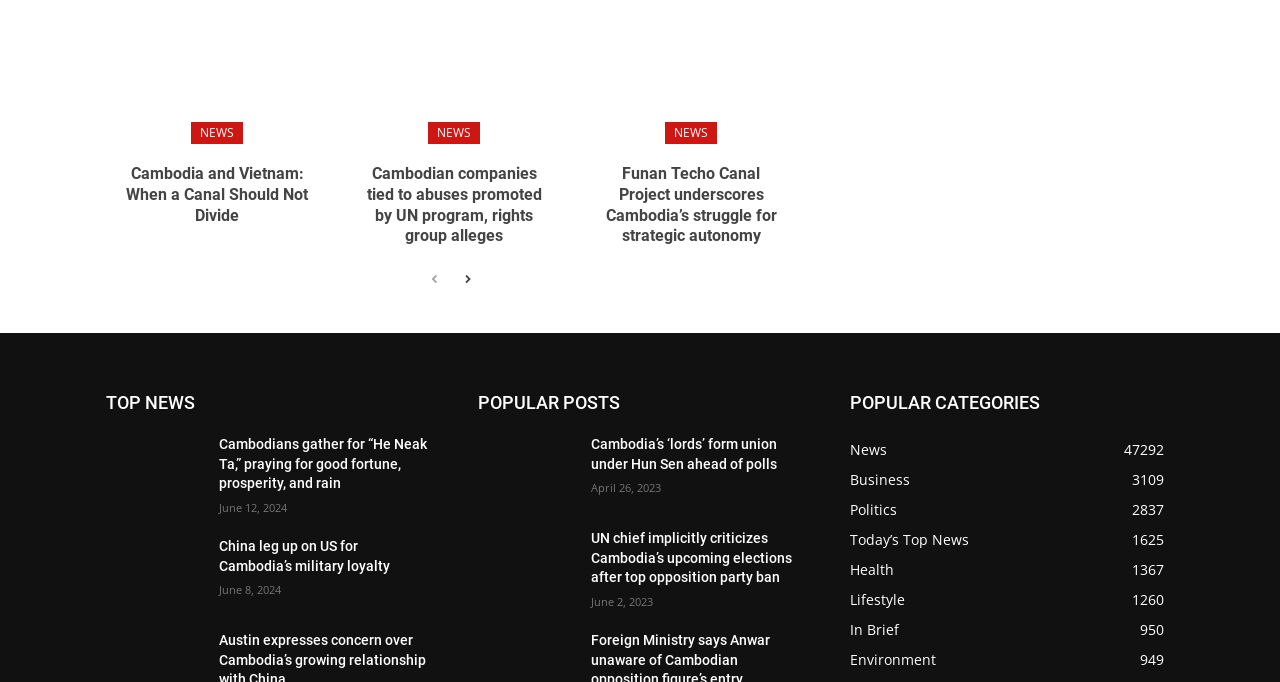What type of news is featured in the 'TOP NEWS' section? Based on the screenshot, please respond with a single word or phrase.

Cambodian news